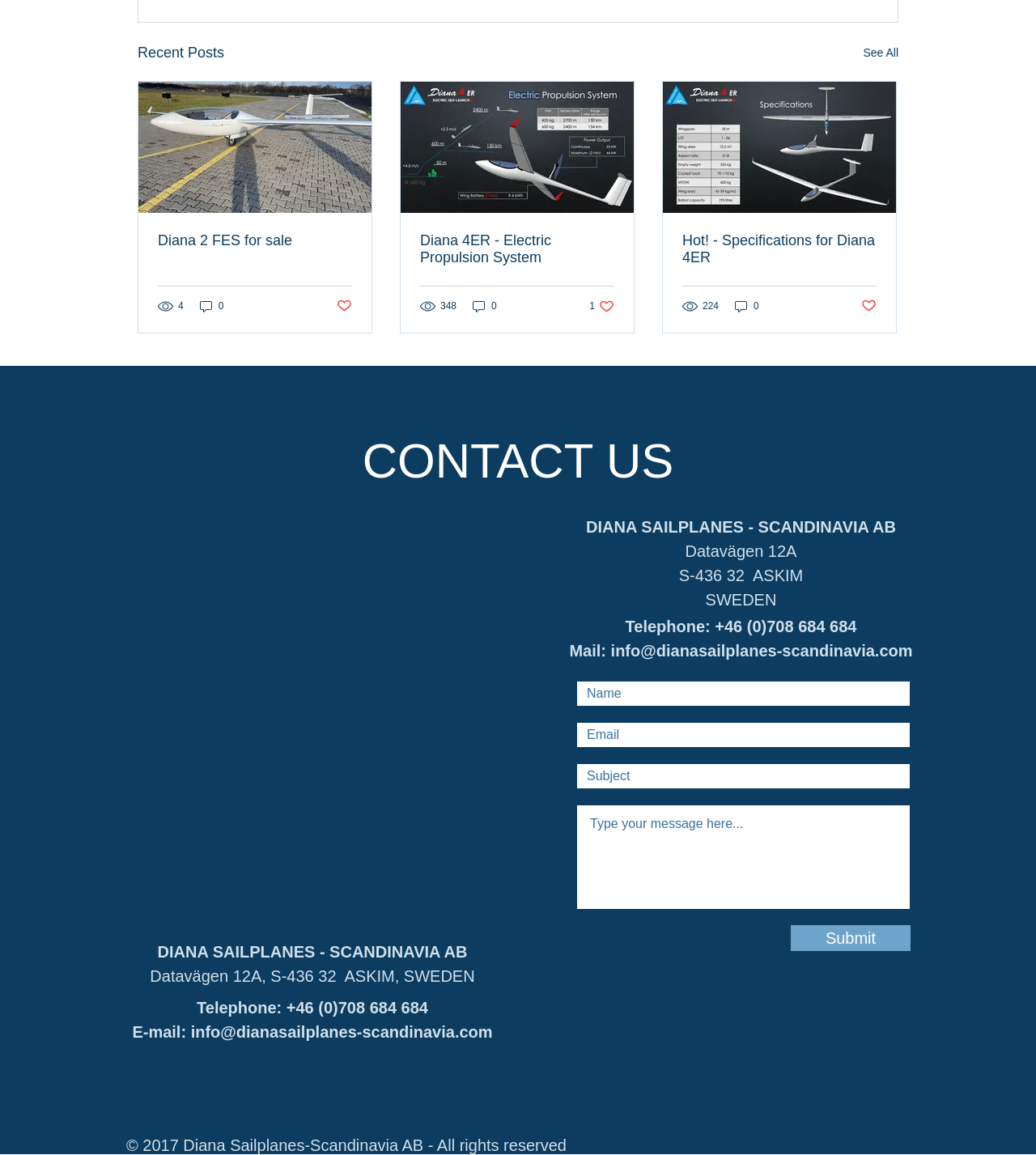How many recent posts are displayed? Using the information from the screenshot, answer with a single word or phrase.

3